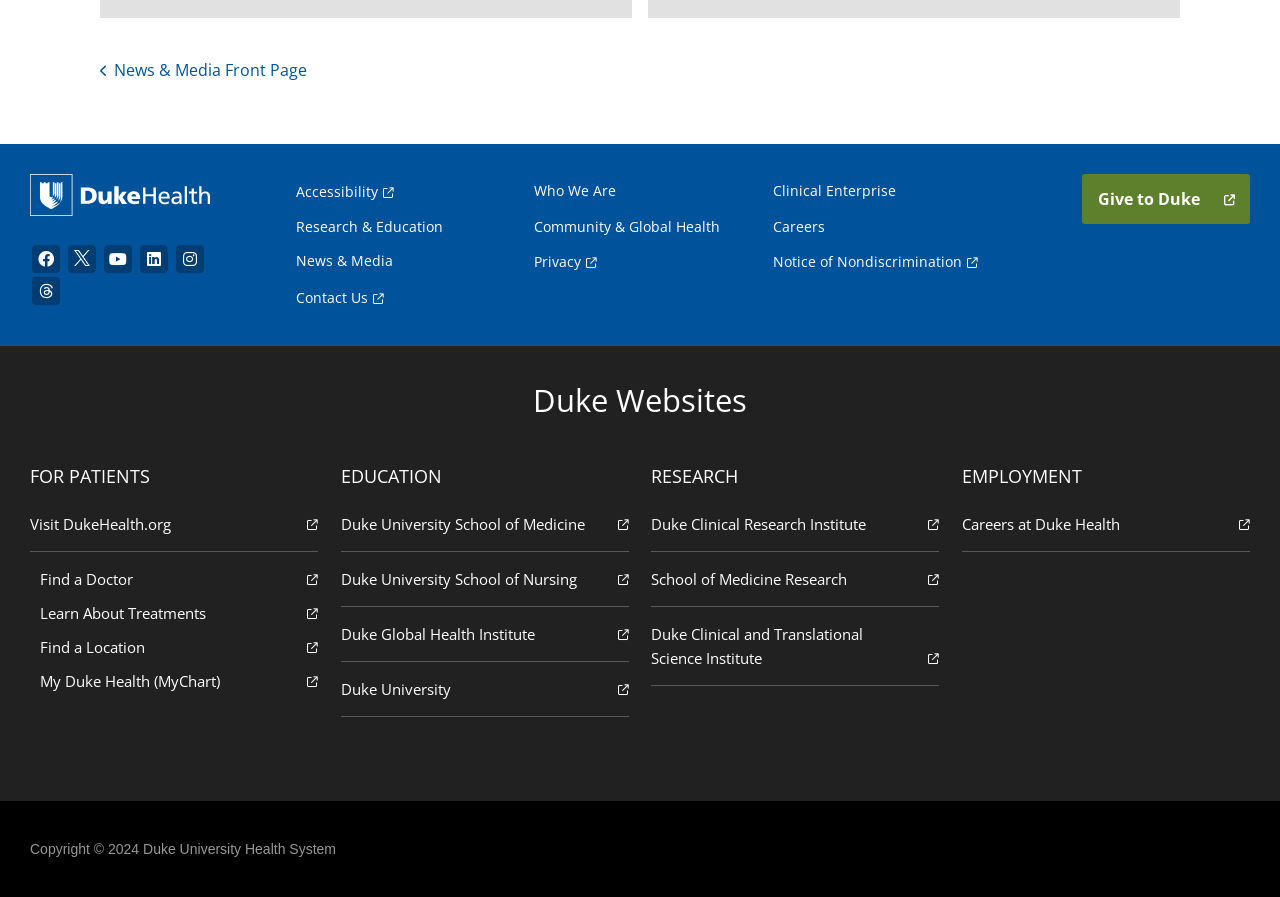Find the bounding box coordinates of the element to click in order to complete this instruction: "Find a Doctor". The bounding box coordinates must be four float numbers between 0 and 1, denoted as [left, top, right, bottom].

[0.023, 0.627, 0.248, 0.665]